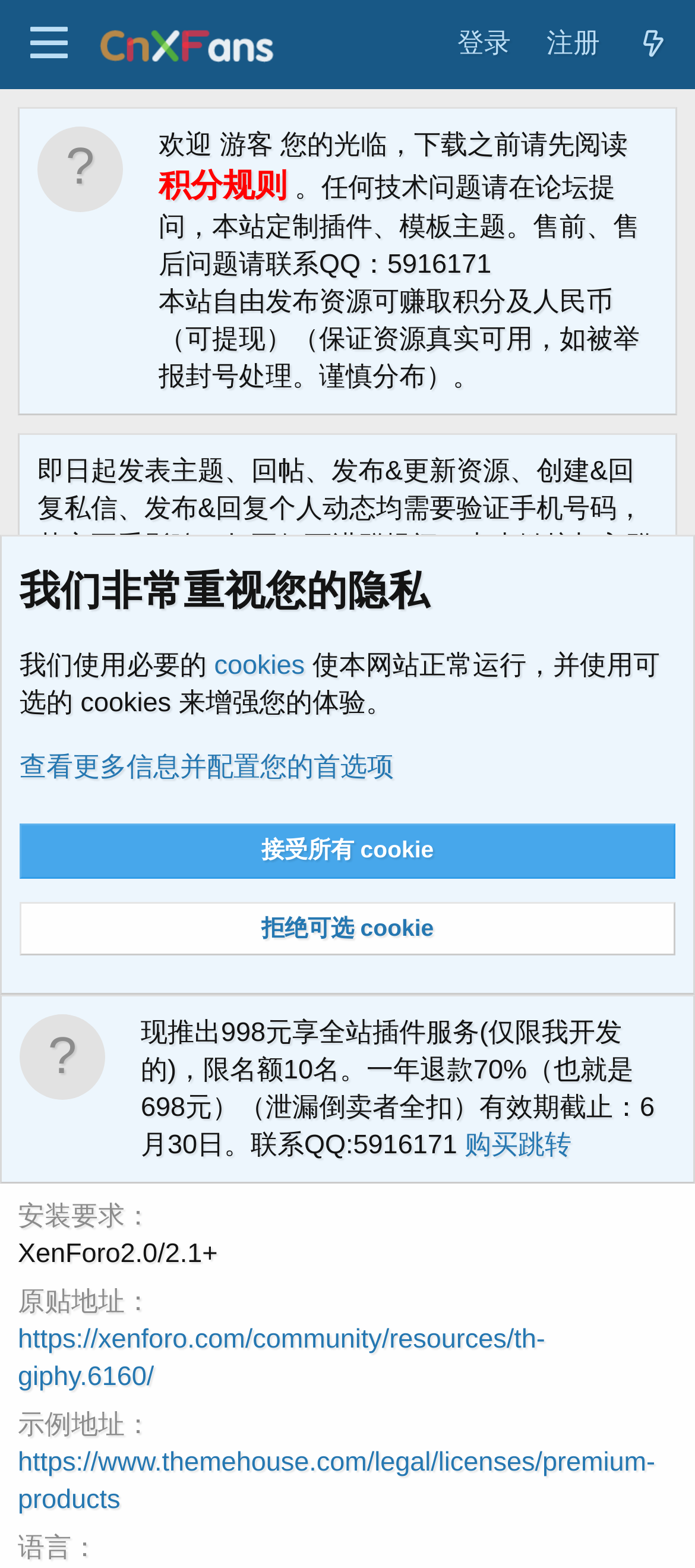What is the original post address of this plugin?
Based on the screenshot, respond with a single word or phrase.

https://xenforo.com/community/resources/th-giphy.6160/